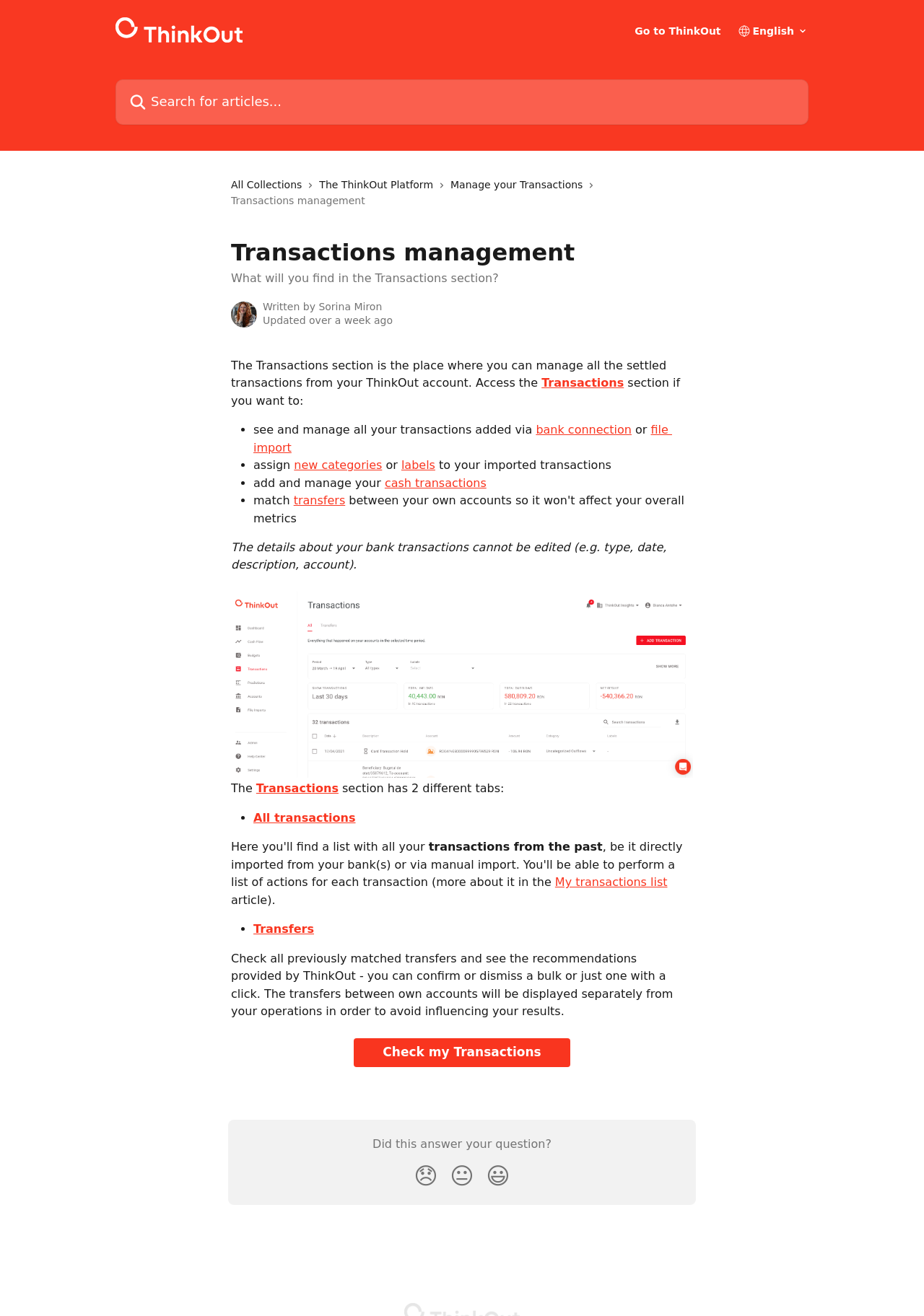Determine the bounding box coordinates of the clickable region to execute the instruction: "Manage your Transactions". The coordinates should be four float numbers between 0 and 1, denoted as [left, top, right, bottom].

[0.488, 0.134, 0.637, 0.146]